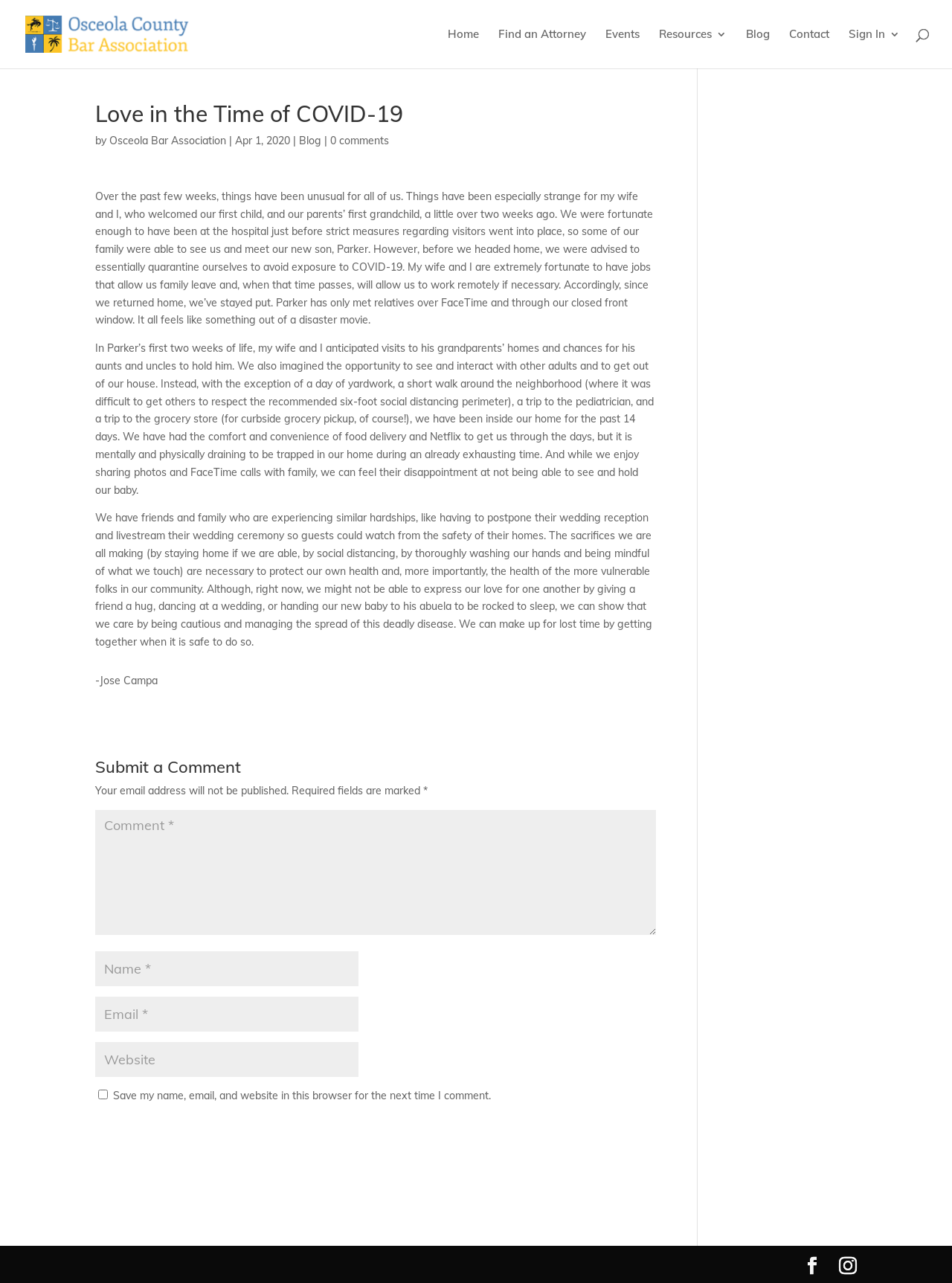Give a one-word or one-phrase response to the question: 
What is the name of the author of the article?

Jose Campa